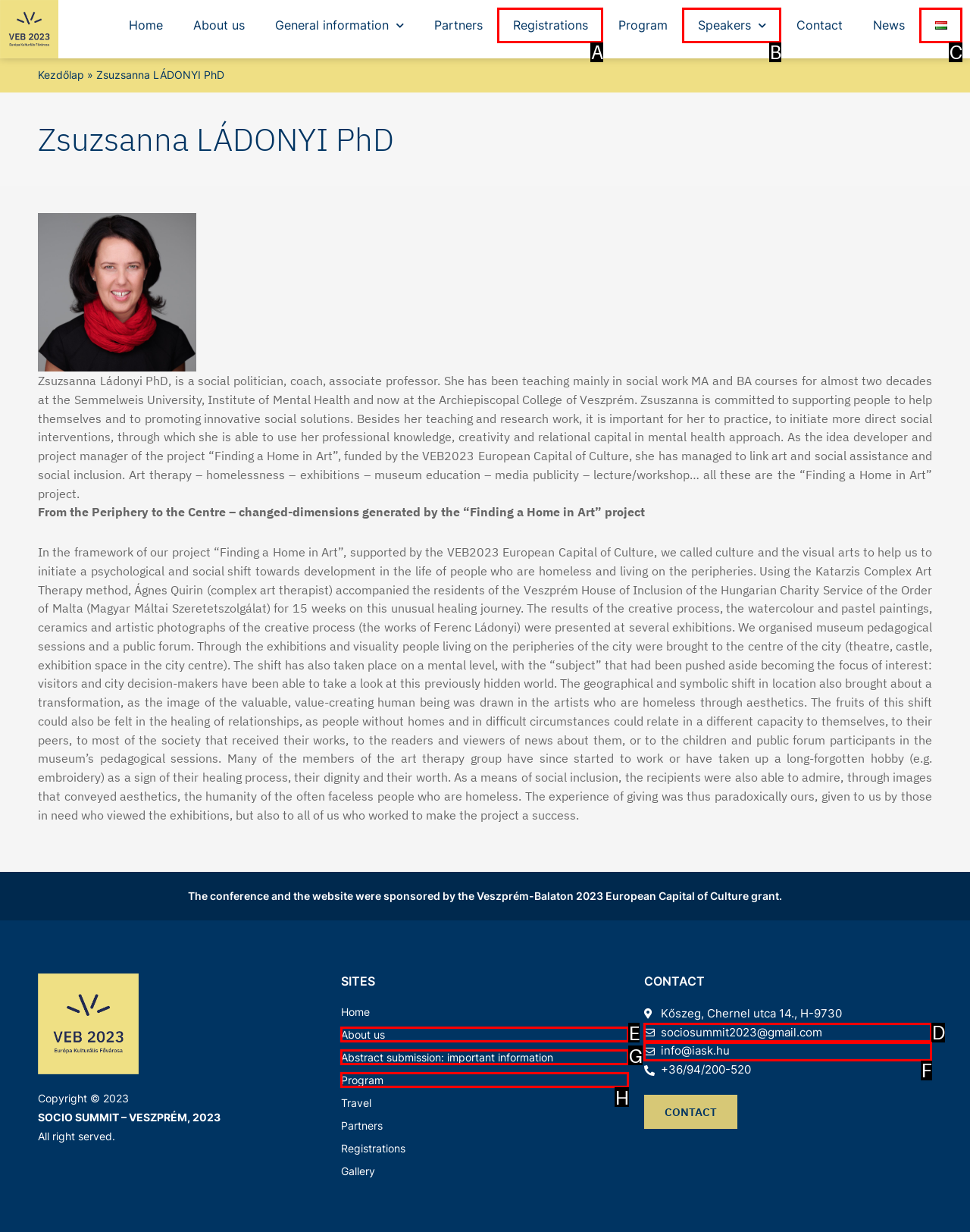Given the description: Abstract submission: important information, identify the HTML element that fits best. Respond with the letter of the correct option from the choices.

G